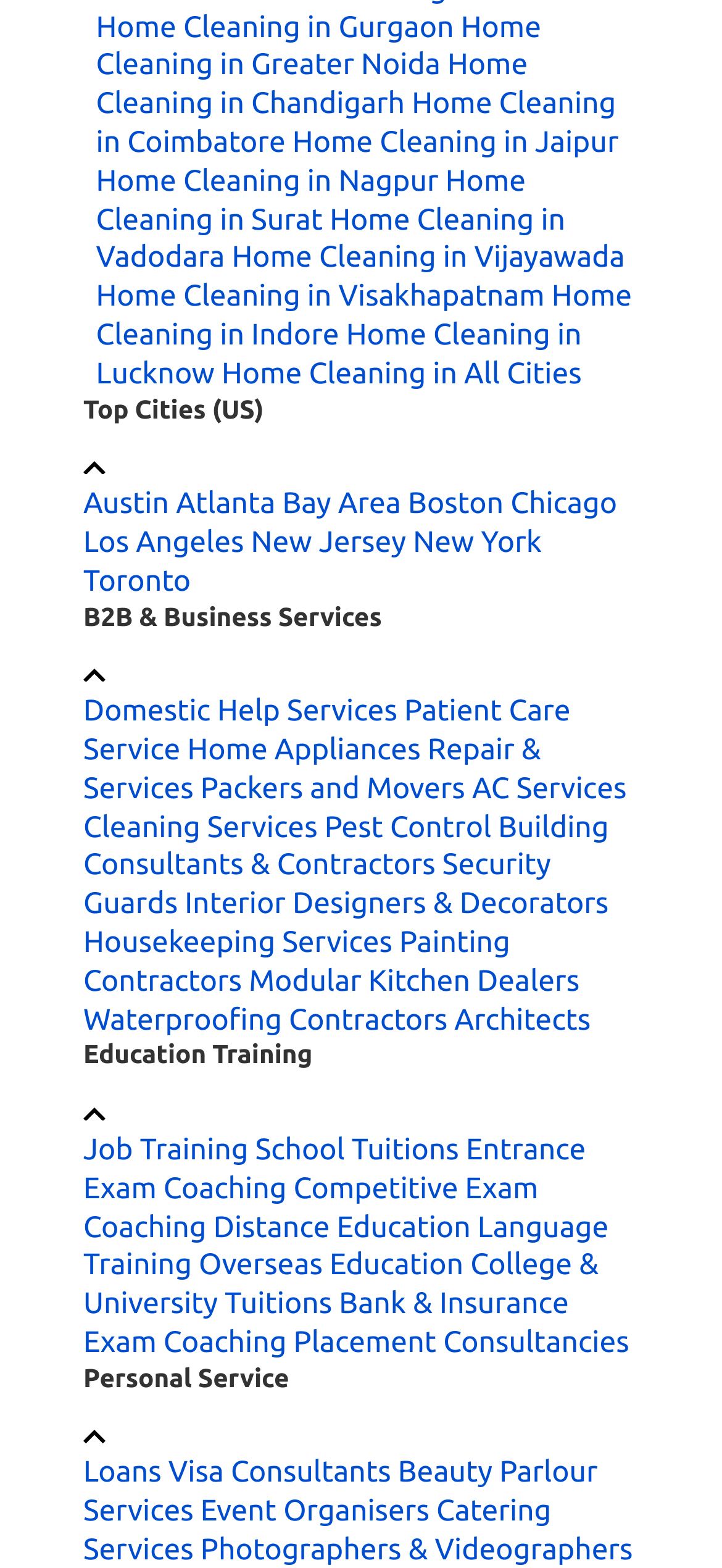How many categories are listed on the webpage?
Look at the screenshot and provide an in-depth answer.

I identified four categories: 'Top Cities (US)', 'B2B & Business Services', 'Education Training', and 'Personal Service', each with its own set of links and subcategories.